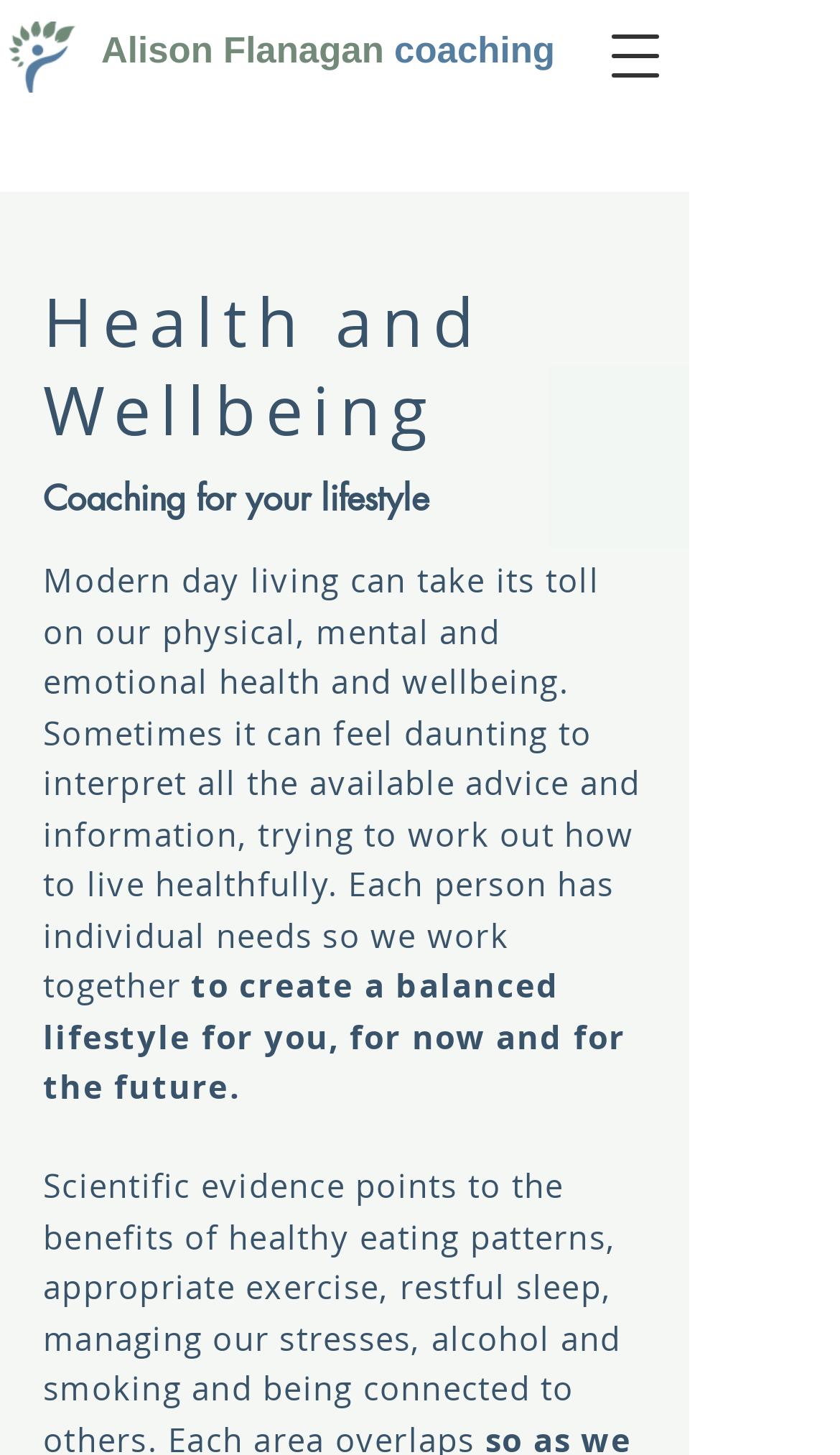Determine and generate the text content of the webpage's headline.

Alison Flanagan coaching